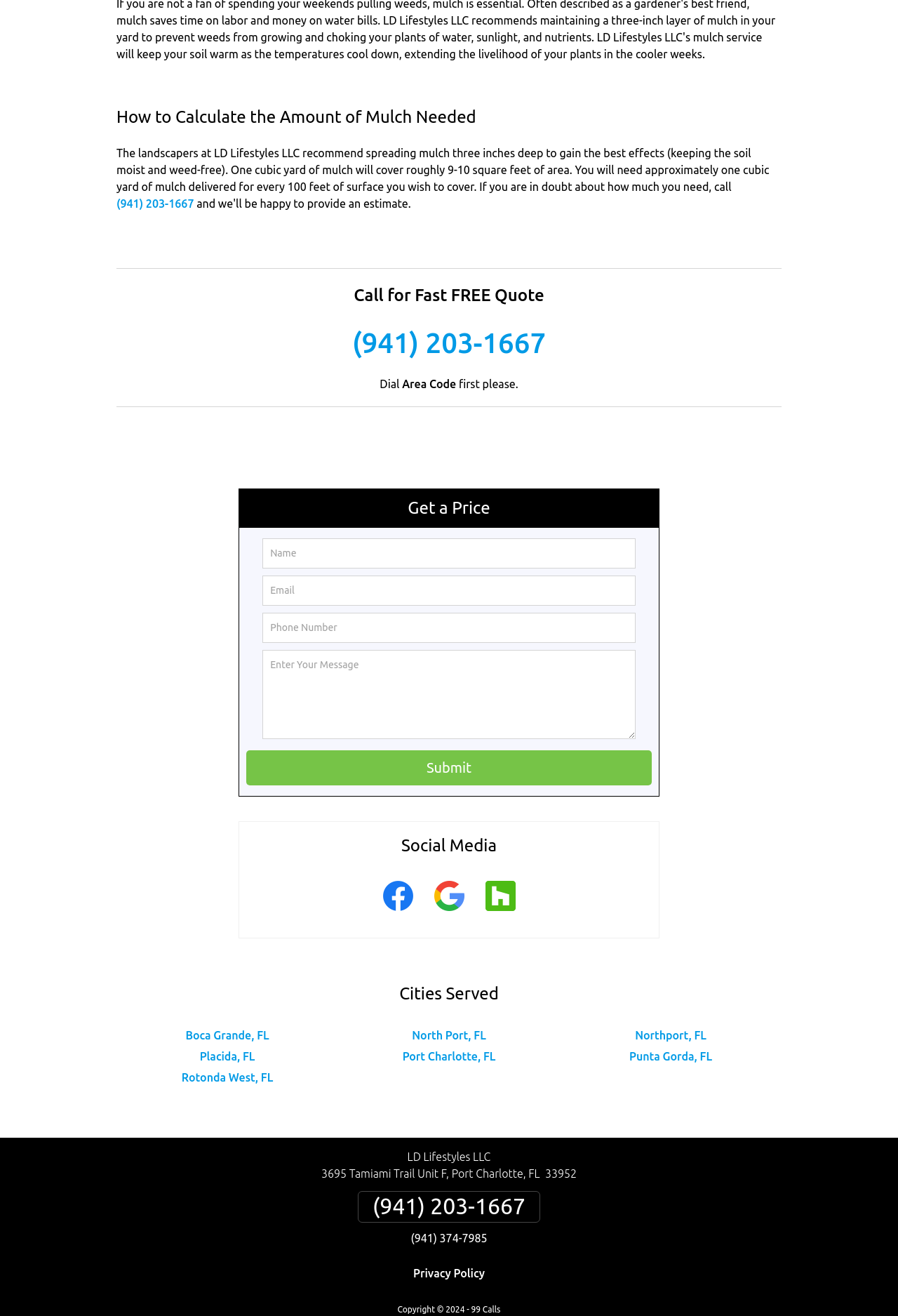Please provide a one-word or phrase answer to the question: 
What social media platforms are linked on the webpage?

Facebook, Google, Houzz